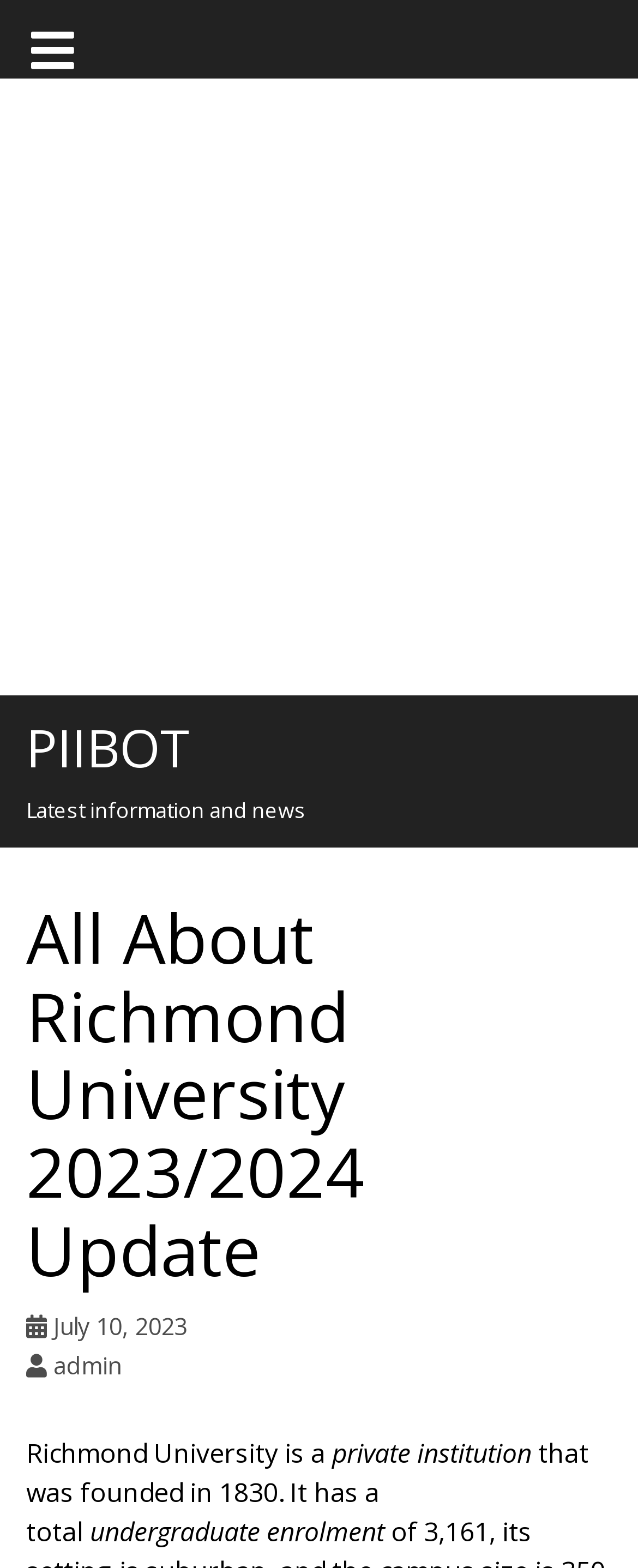What is the total undergraduate enrollment of Richmond University?
Based on the image, give a one-word or short phrase answer.

3,161